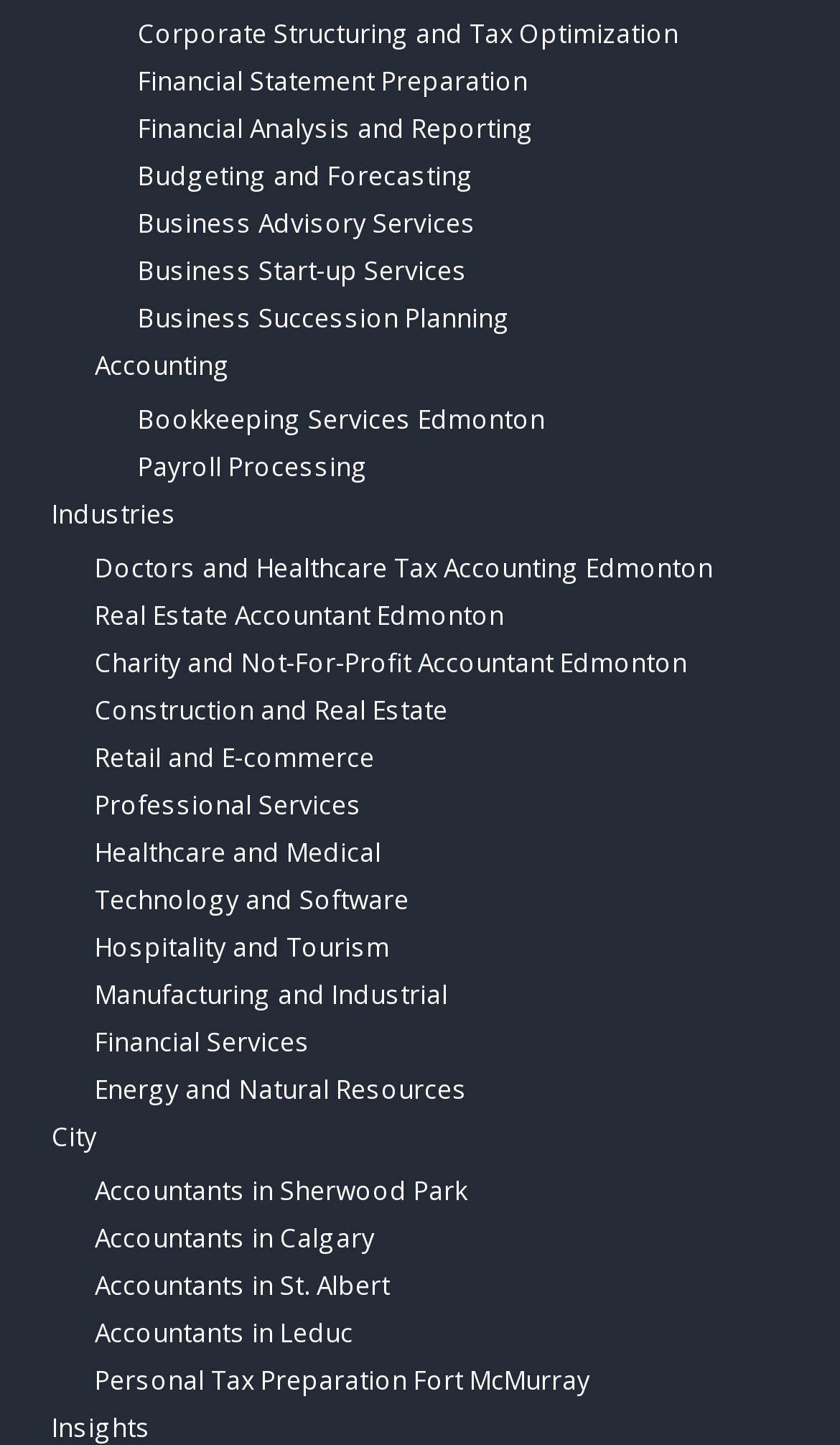Pinpoint the bounding box coordinates of the area that should be clicked to complete the following instruction: "Get information about Doctors and Healthcare Tax Accounting in Edmonton". The coordinates must be given as four float numbers between 0 and 1, i.e., [left, top, right, bottom].

[0.113, 0.38, 0.849, 0.404]